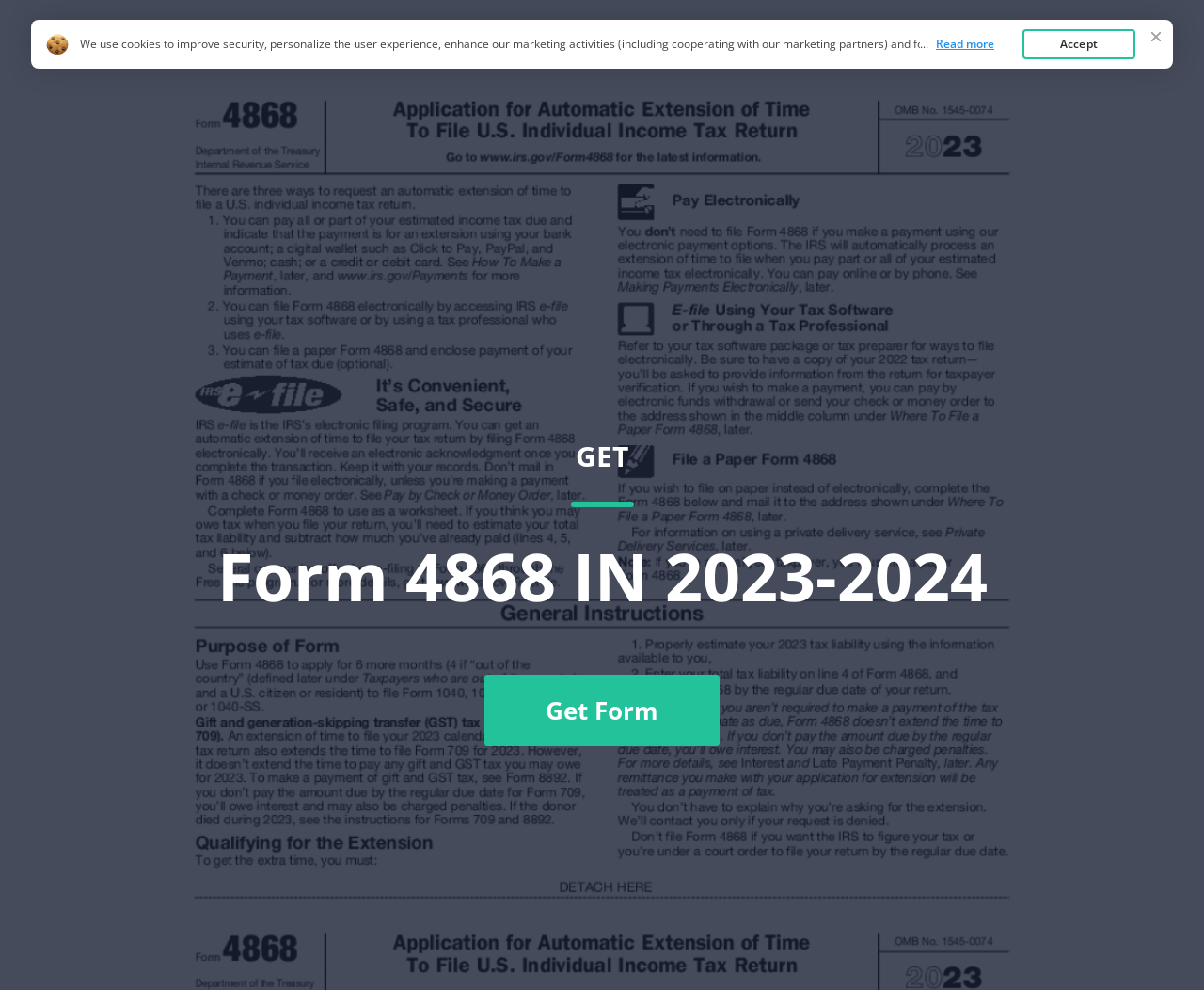Locate the bounding box for the described UI element: "Accept". Ensure the coordinates are four float numbers between 0 and 1, formatted as [left, top, right, bottom].

[0.849, 0.029, 0.943, 0.06]